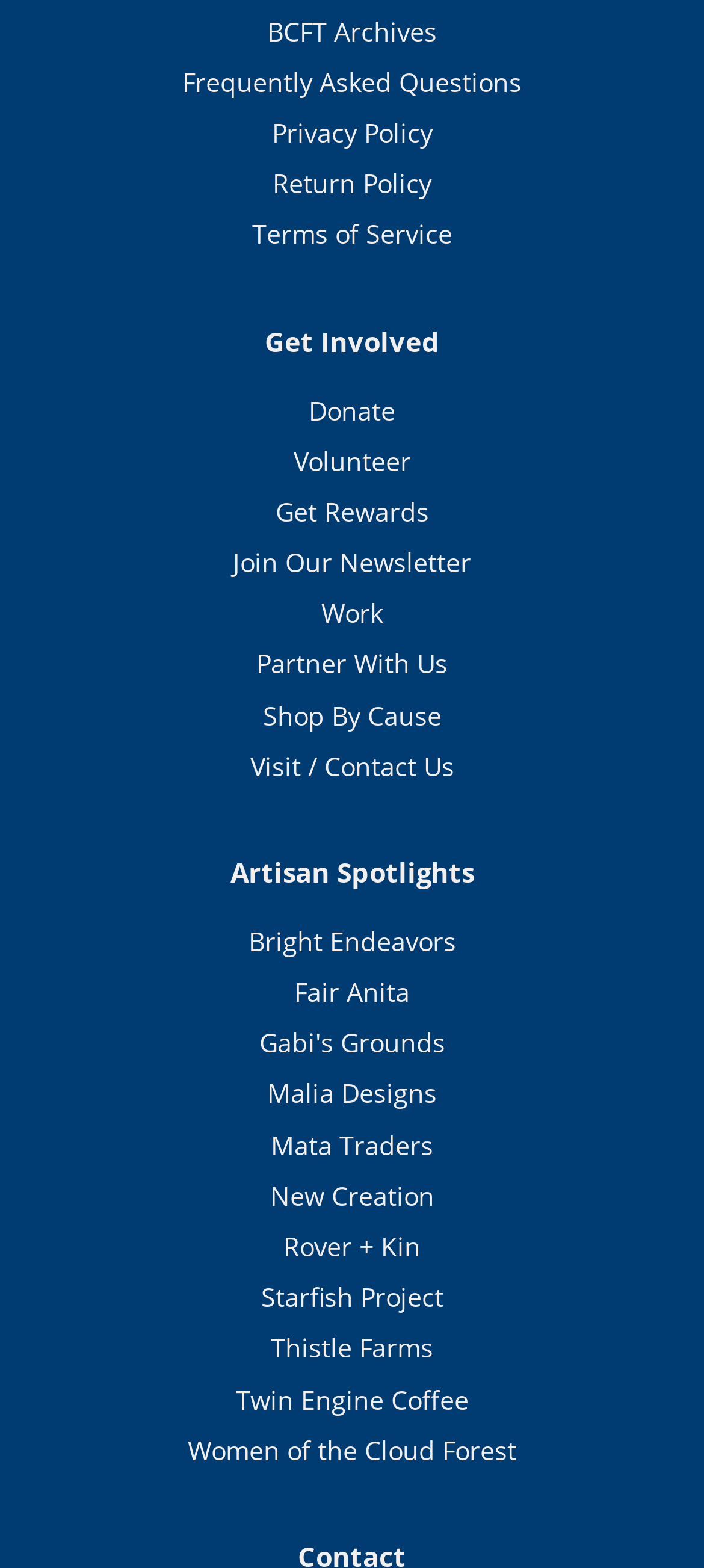Locate the bounding box coordinates of the clickable part needed for the task: "Get Rewards".

[0.391, 0.315, 0.609, 0.337]